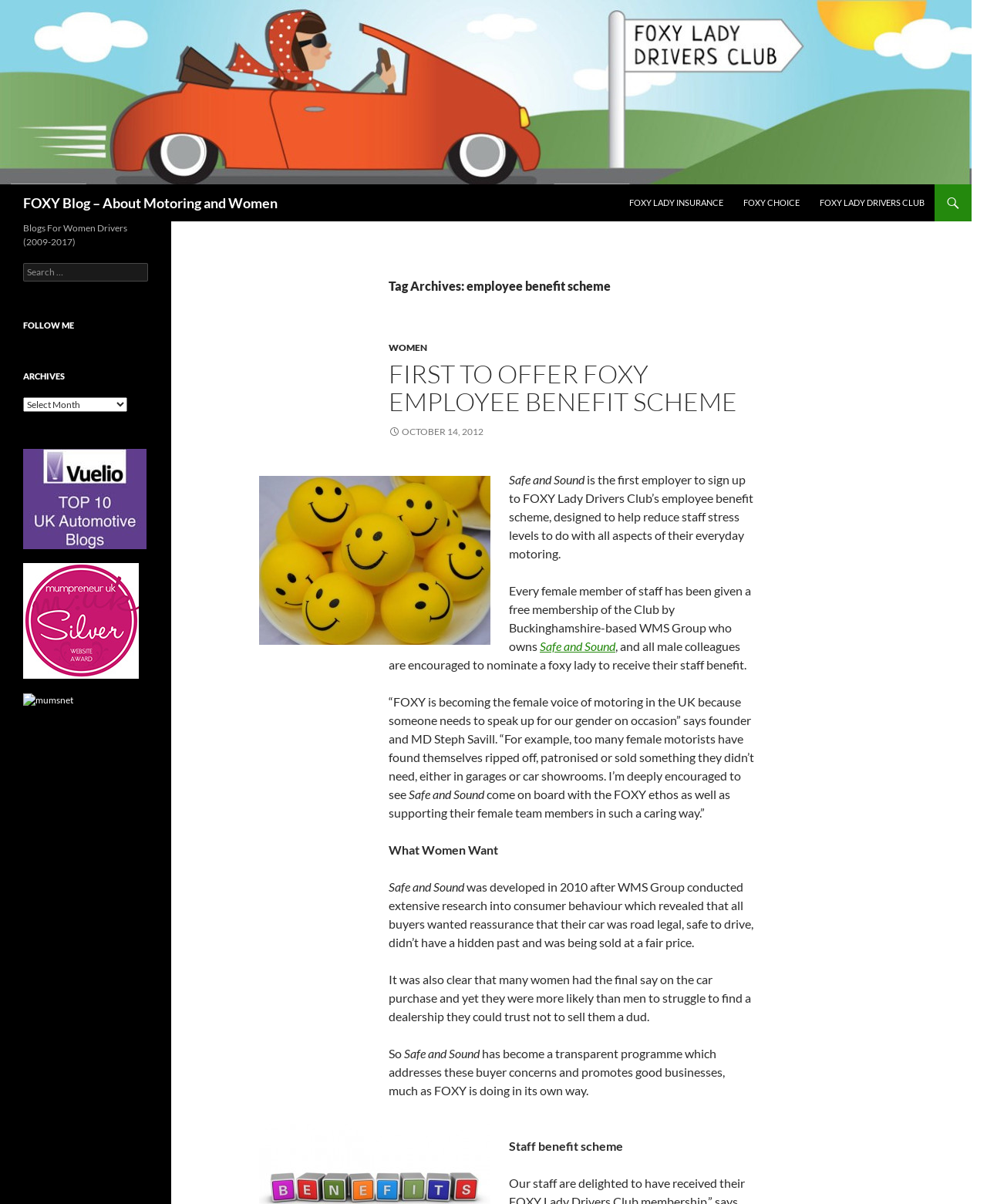What is the name of the programme that addresses buyer concerns?
Please provide a single word or phrase as the answer based on the screenshot.

Safe and Sound